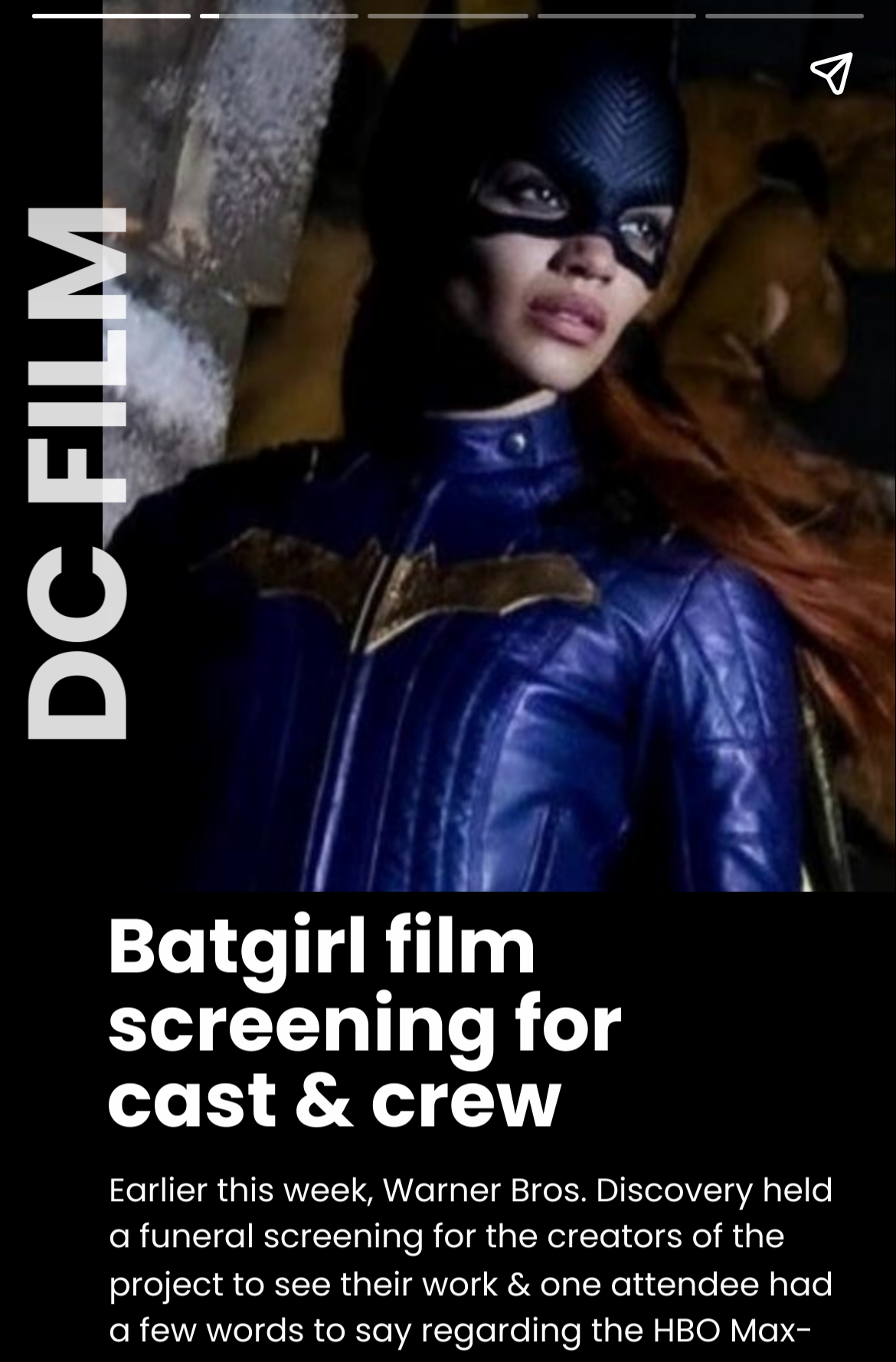Your task is to find and give the main heading text of the webpage.

Batgirl funeral screening details surface